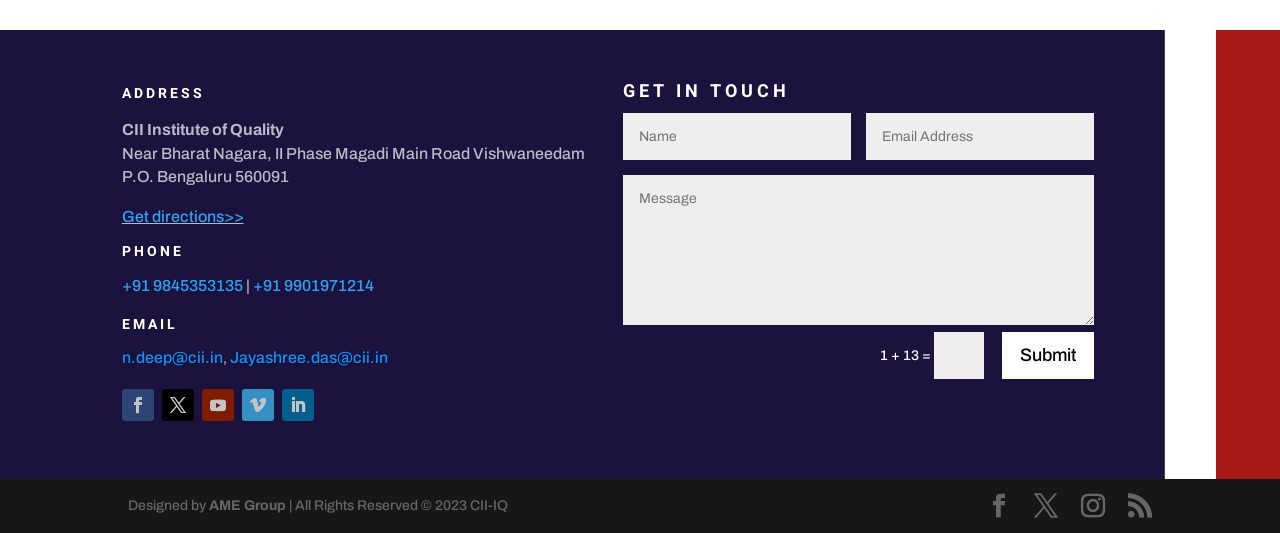Please determine the bounding box coordinates for the UI element described here. Use the format (top-left x, top-left y, bottom-right x, bottom-right y) with values bounded between 0 and 1: Job opportunities

None